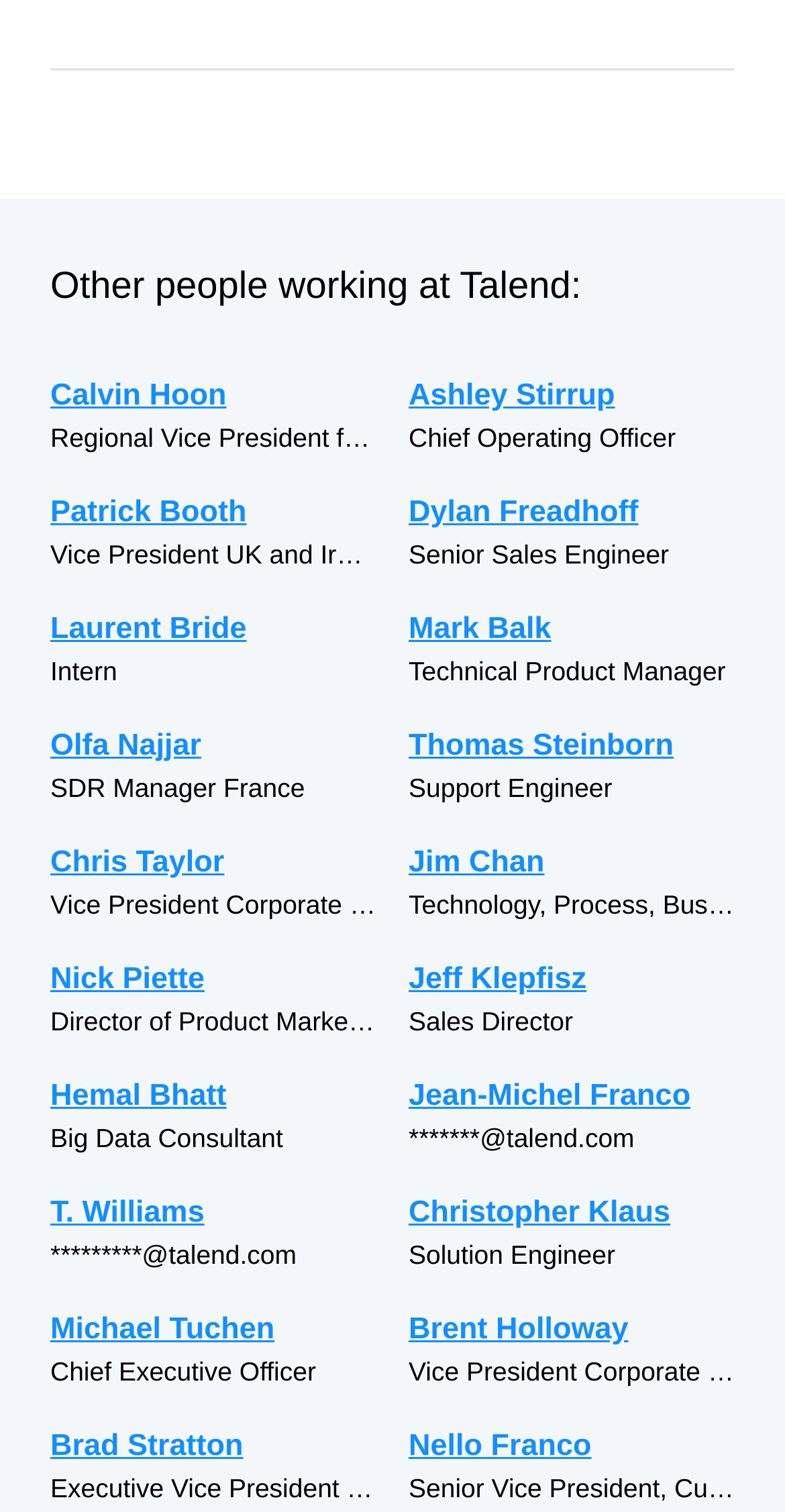Utilize the details in the image to thoroughly answer the following question: Who is the Chief Executive Officer?

I searched for the job title 'Chief Executive Officer' and found the corresponding link 'Michael Tuchen', which indicates that Michael Tuchen is the Chief Executive Officer.